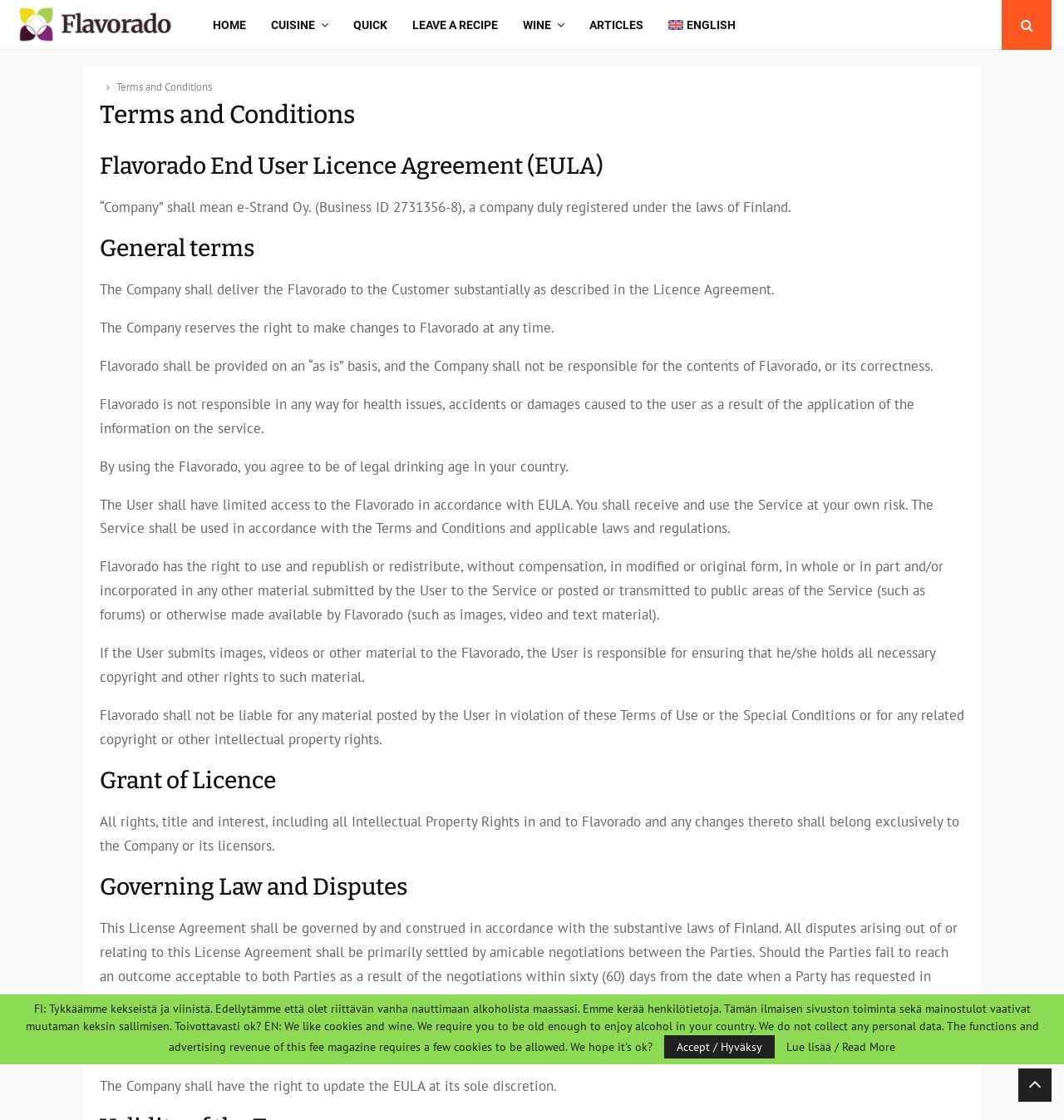Using the provided element description: "Leave a recipe", determine the bounding box coordinates of the corresponding UI element in the screenshot.

[0.387, 0.0, 0.468, 0.045]